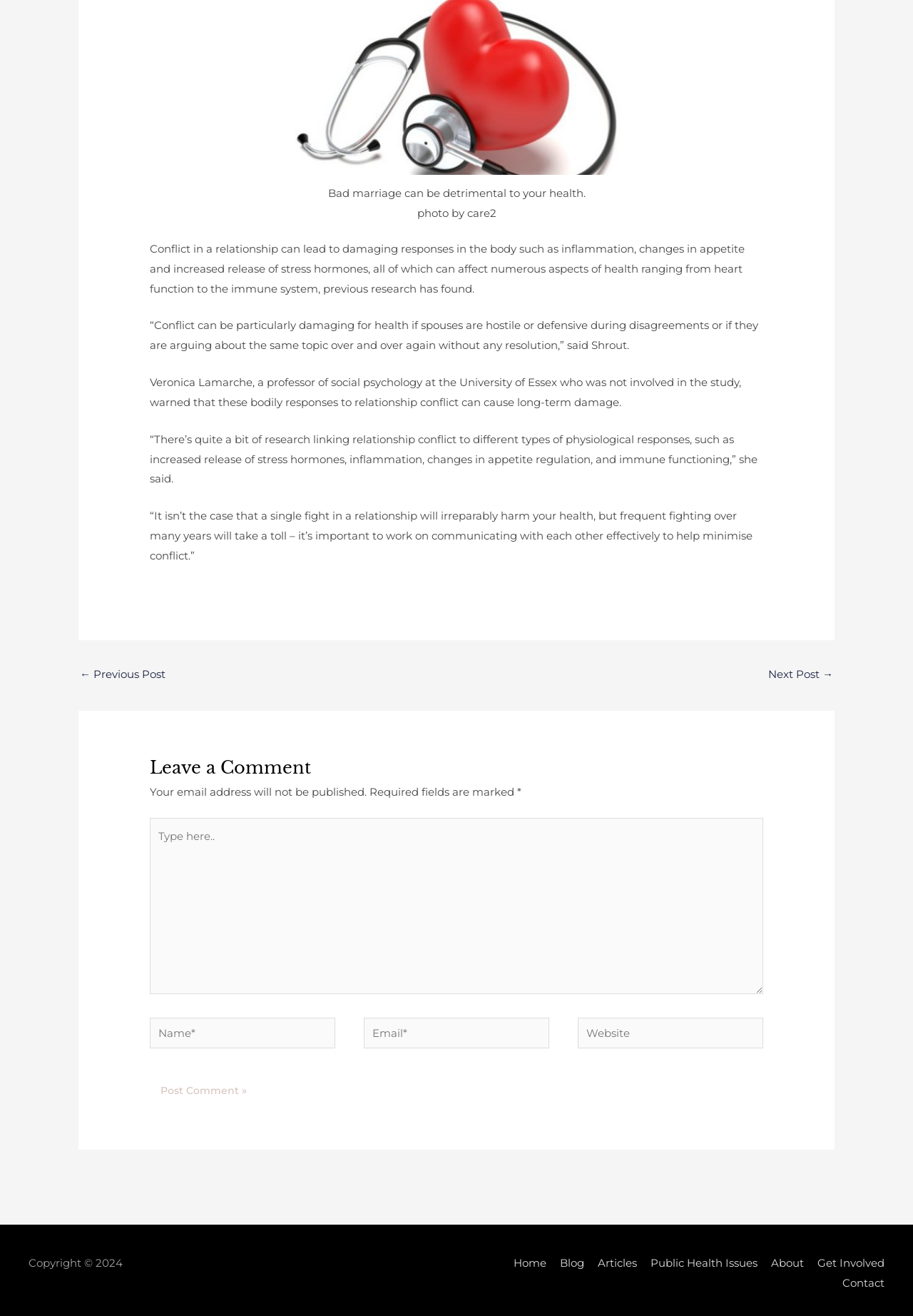Provide the bounding box coordinates of the HTML element this sentence describes: "Contact". The bounding box coordinates consist of four float numbers between 0 and 1, i.e., [left, top, right, bottom].

[0.911, 0.97, 0.969, 0.98]